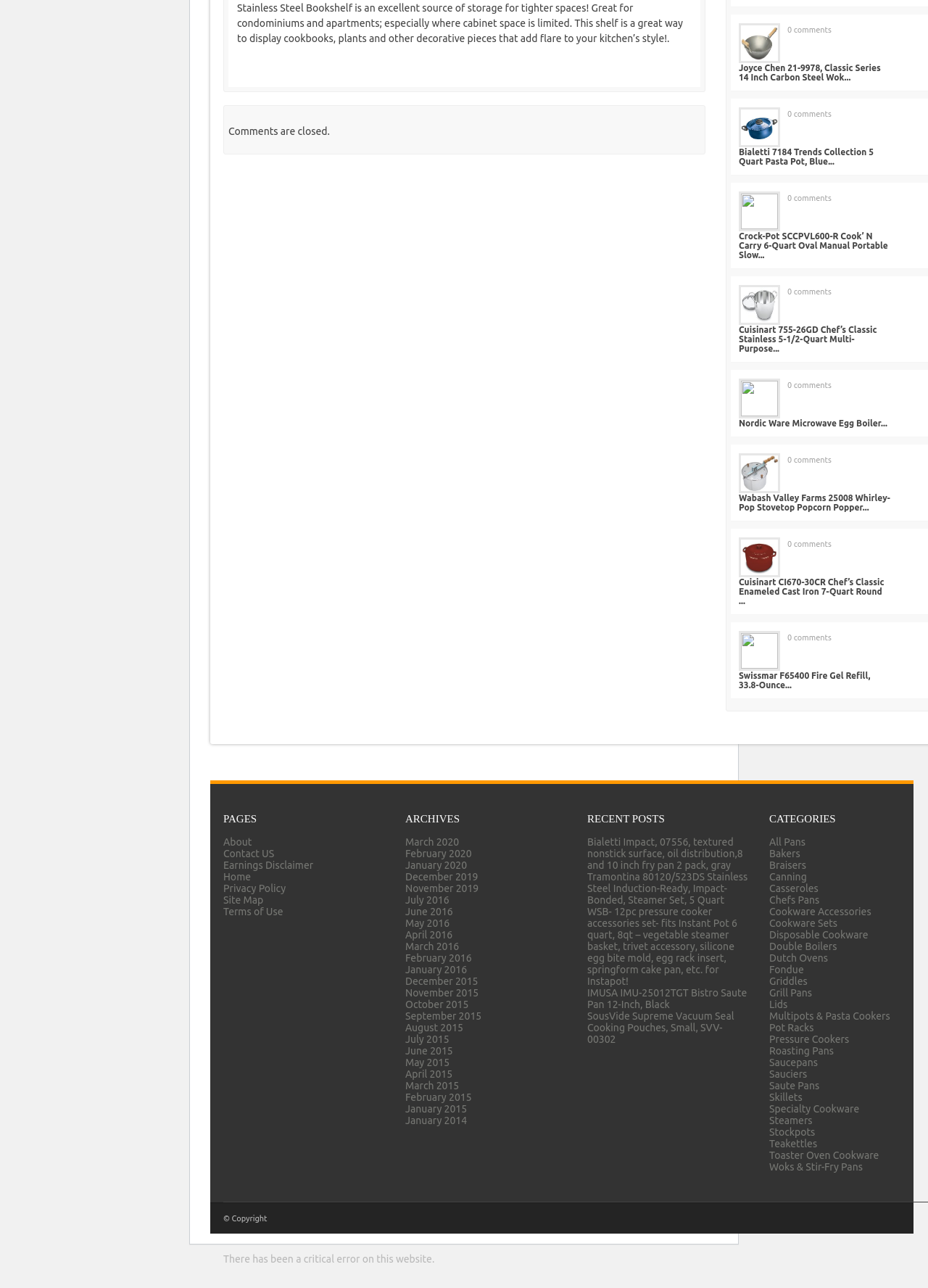Find and provide the bounding box coordinates for the UI element described here: "Toaster Oven Cookware". The coordinates should be given as four float numbers between 0 and 1: [left, top, right, bottom].

[0.829, 0.892, 0.947, 0.901]